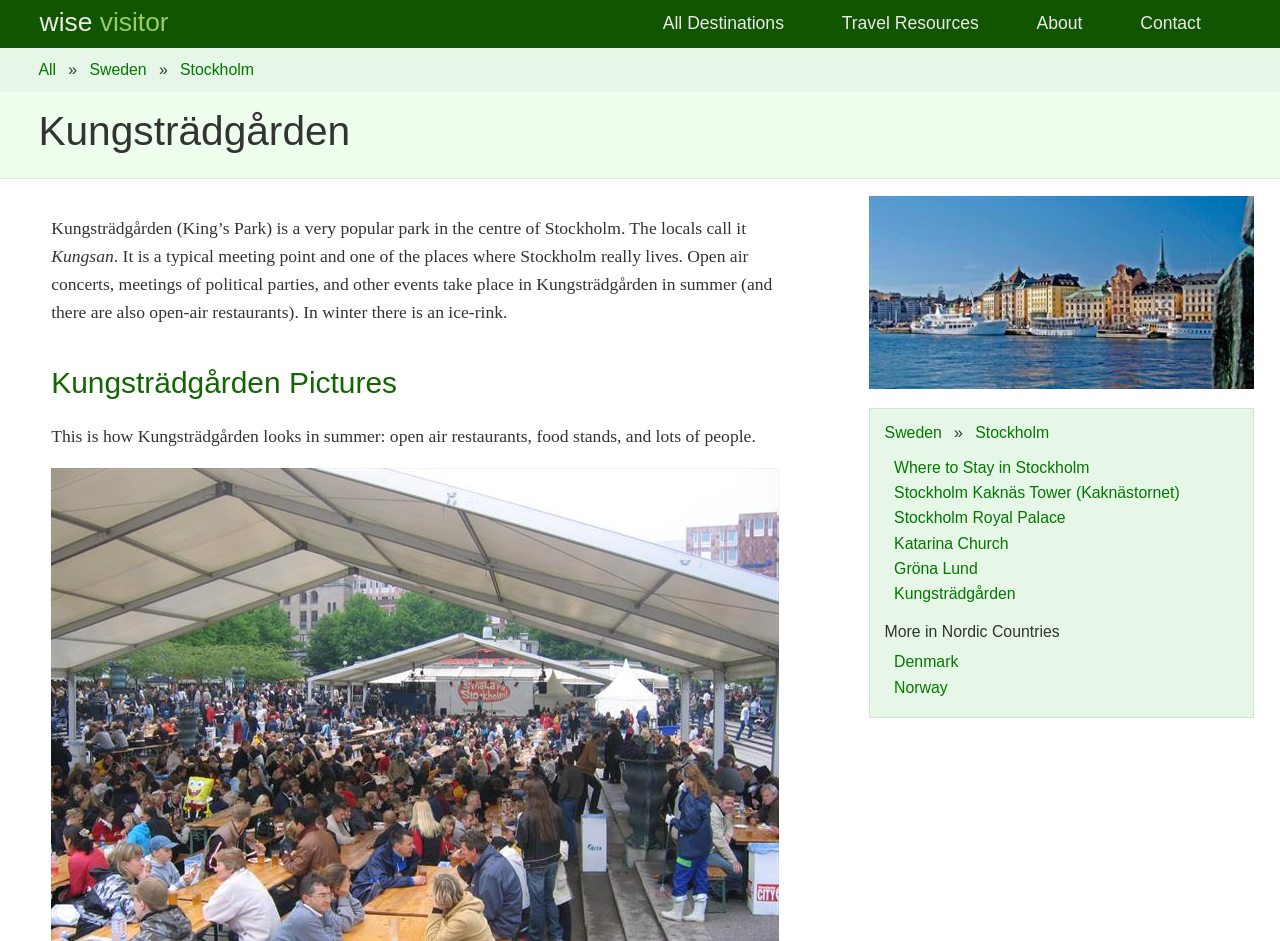Create a detailed narrative of the webpage’s visual and textual elements.

The webpage is about Kungsträdgården, a popular park in the center of Stockholm. At the top, there are several links to navigate to different sections of the website, including "All Destinations", "Travel Resources", "About", and "Contact". Below these links, there is a heading that reads "Kungsträdgården".

On the left side of the page, there is a section with links to different destinations, including "Sweden" and "Stockholm". Next to these links, there is an image that takes up a significant portion of the page.

The main content of the page is a descriptive text about Kungsträdgården, which is a meeting point and a lively area in Stockholm. The text explains that the park hosts open-air concerts, political meetings, and other events during the summer, and has an ice-rink in the winter.

Below the descriptive text, there is a heading that reads "Kungsträdgården Pictures", followed by another paragraph of text that describes the park's appearance in the summer, with open-air restaurants, food stands, and many people.

On the right side of the page, there are several links to related articles, including "Where to Stay in Stockholm", "Stockholm Kaknäs Tower", "Stockholm Royal Palace", and others. There is also a section with links to other Nordic countries, including Denmark and Norway.